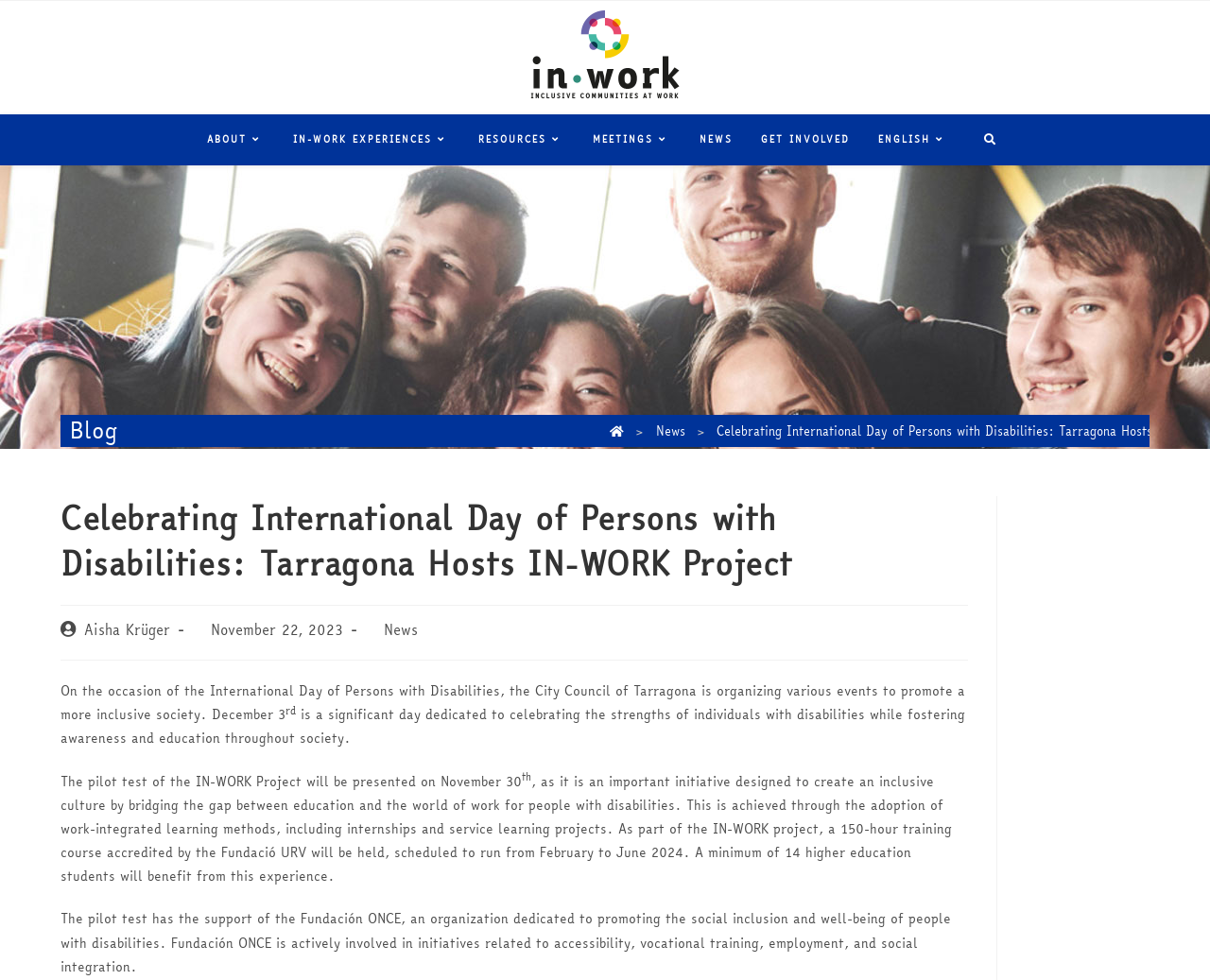Please identify the bounding box coordinates of the element I should click to complete this instruction: 'Go to the 'ABOUT' page'. The coordinates should be given as four float numbers between 0 and 1, like this: [left, top, right, bottom].

[0.159, 0.117, 0.23, 0.169]